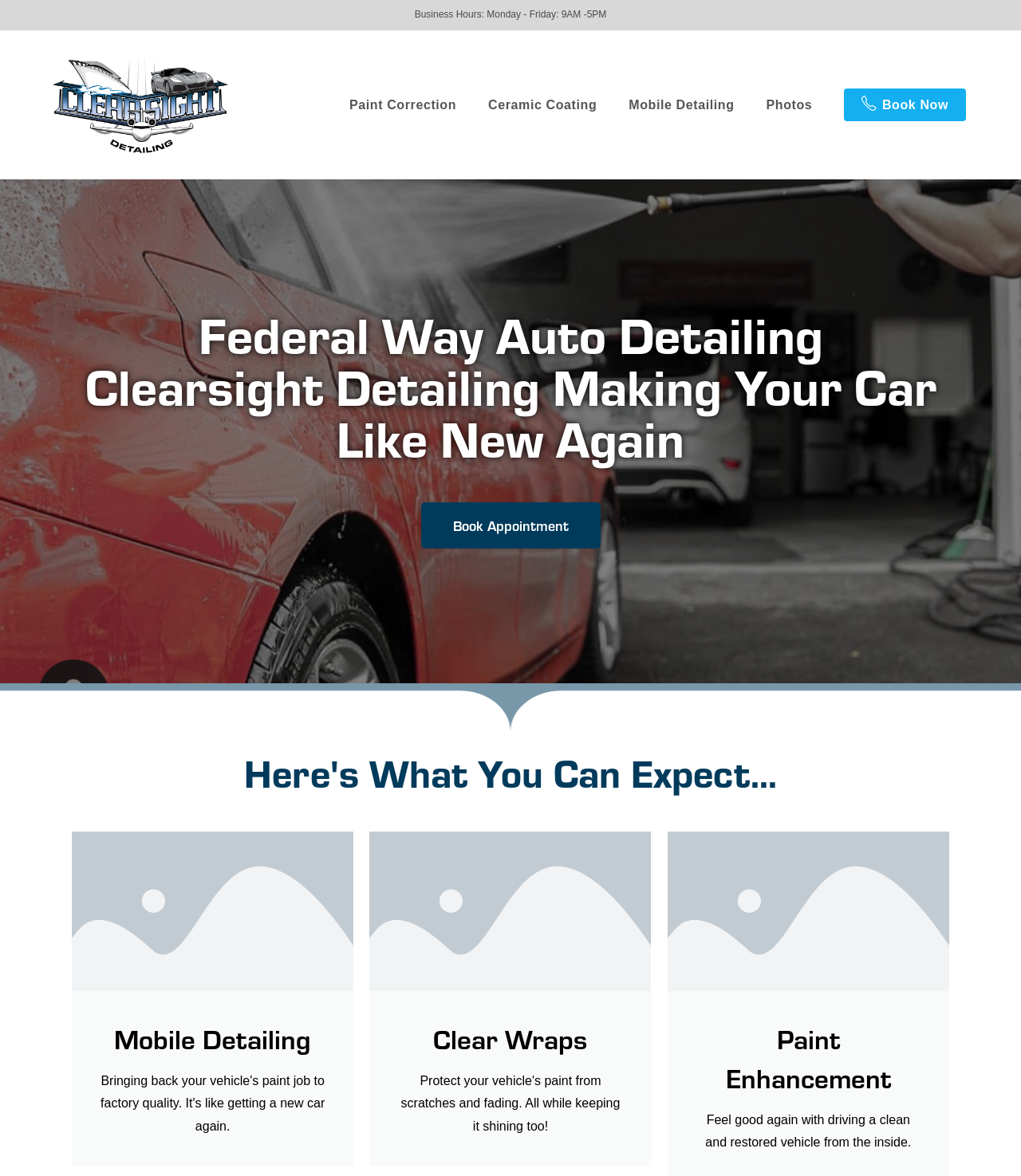Please find and provide the title of the webpage.

Federal Way Auto Detailing

Clearsight Detailing Making Your Car Like New Again